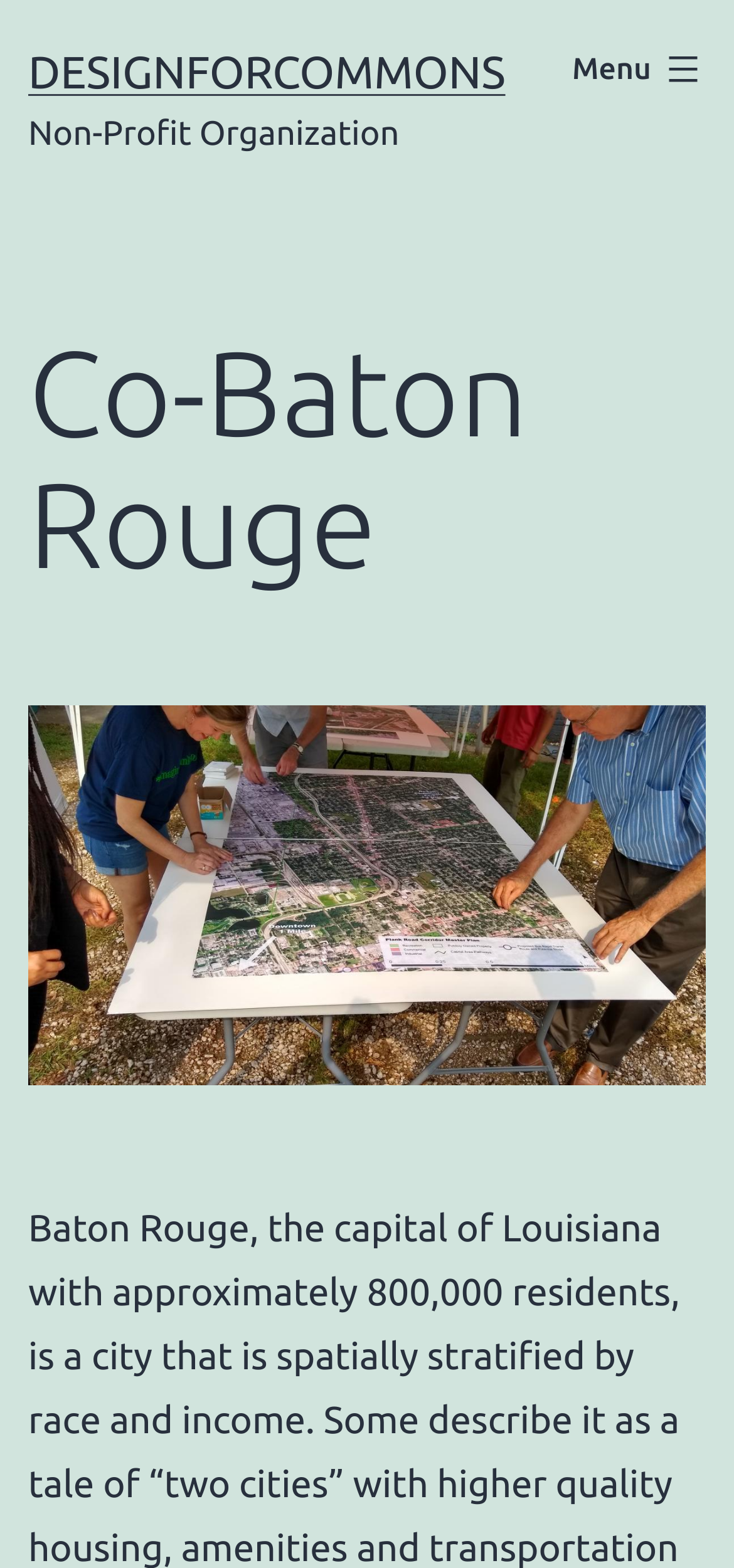Predict the bounding box for the UI component with the following description: "DesignForCommons".

[0.038, 0.029, 0.689, 0.062]